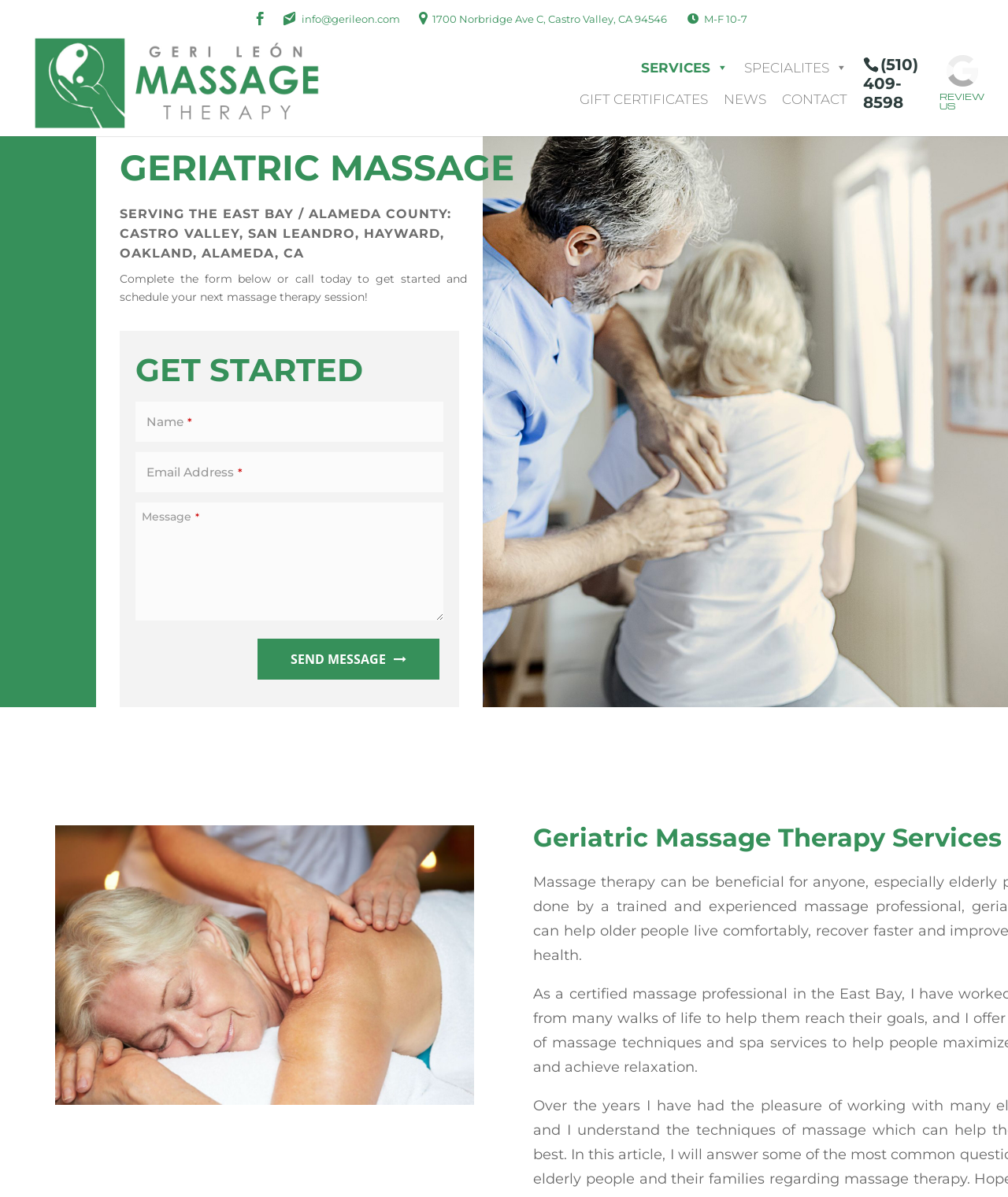Kindly determine the bounding box coordinates for the clickable area to achieve the given instruction: "Click the 'SERVICES' menu".

[0.257, 0.045, 0.359, 0.071]